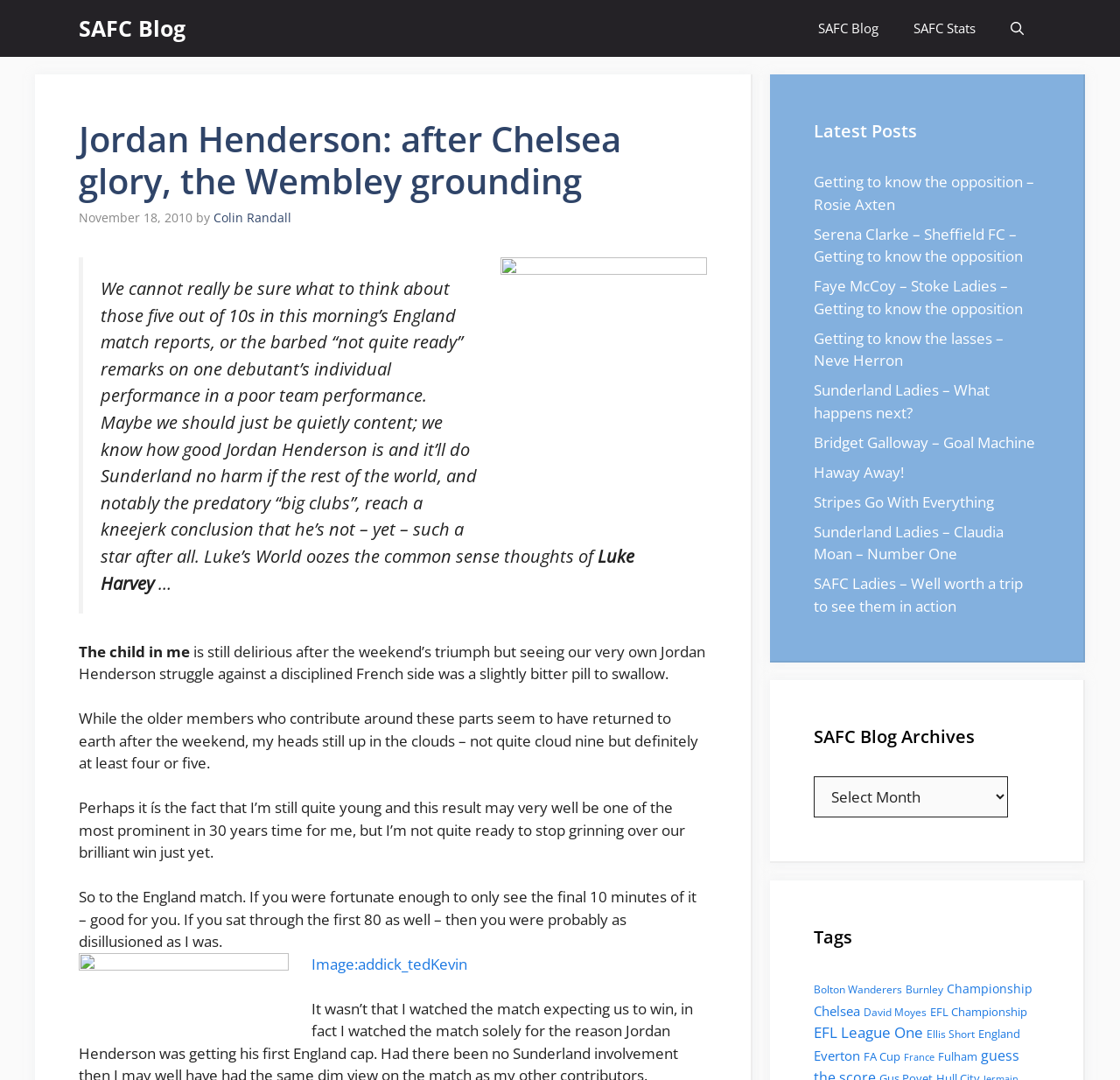Please determine the bounding box coordinates for the element that should be clicked to follow these instructions: "Explore the archives of SAFC Blog".

[0.727, 0.67, 0.928, 0.694]